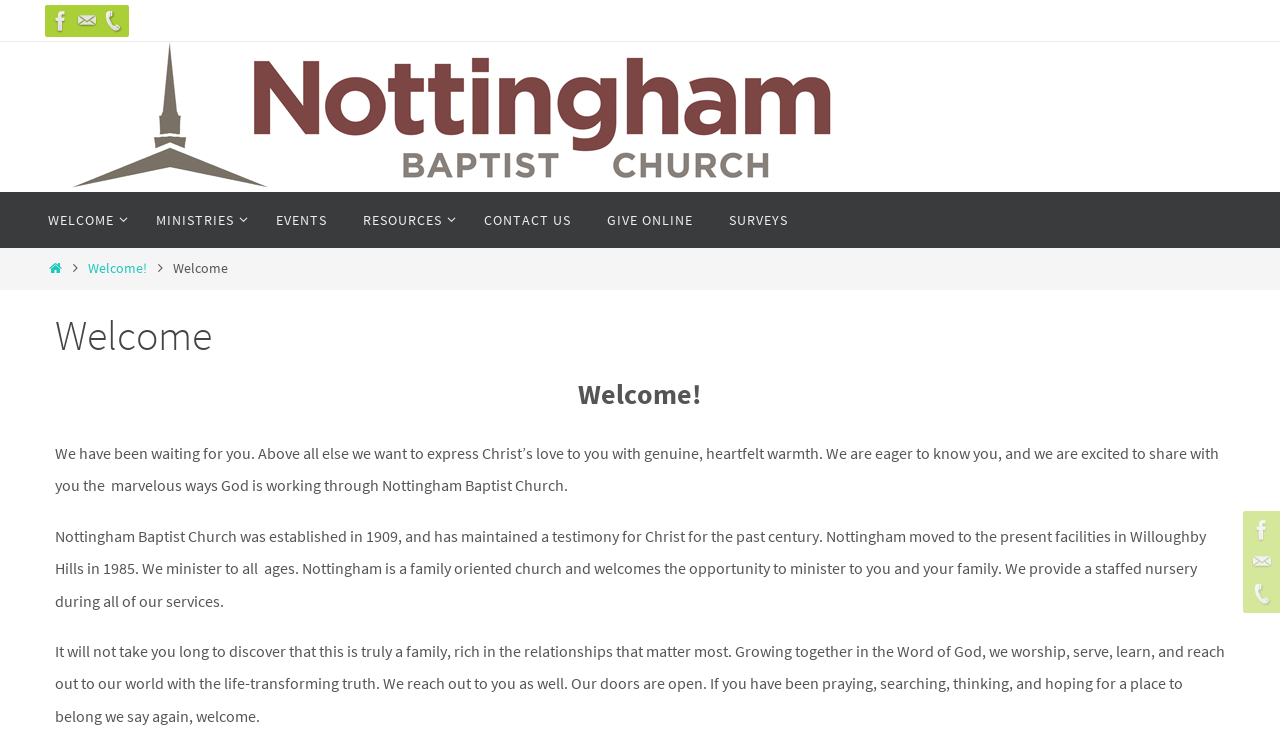Please identify the bounding box coordinates of the element's region that I should click in order to complete the following instruction: "View Welcome page". The bounding box coordinates consist of four float numbers between 0 and 1, i.e., [left, top, right, bottom].

[0.069, 0.353, 0.115, 0.378]